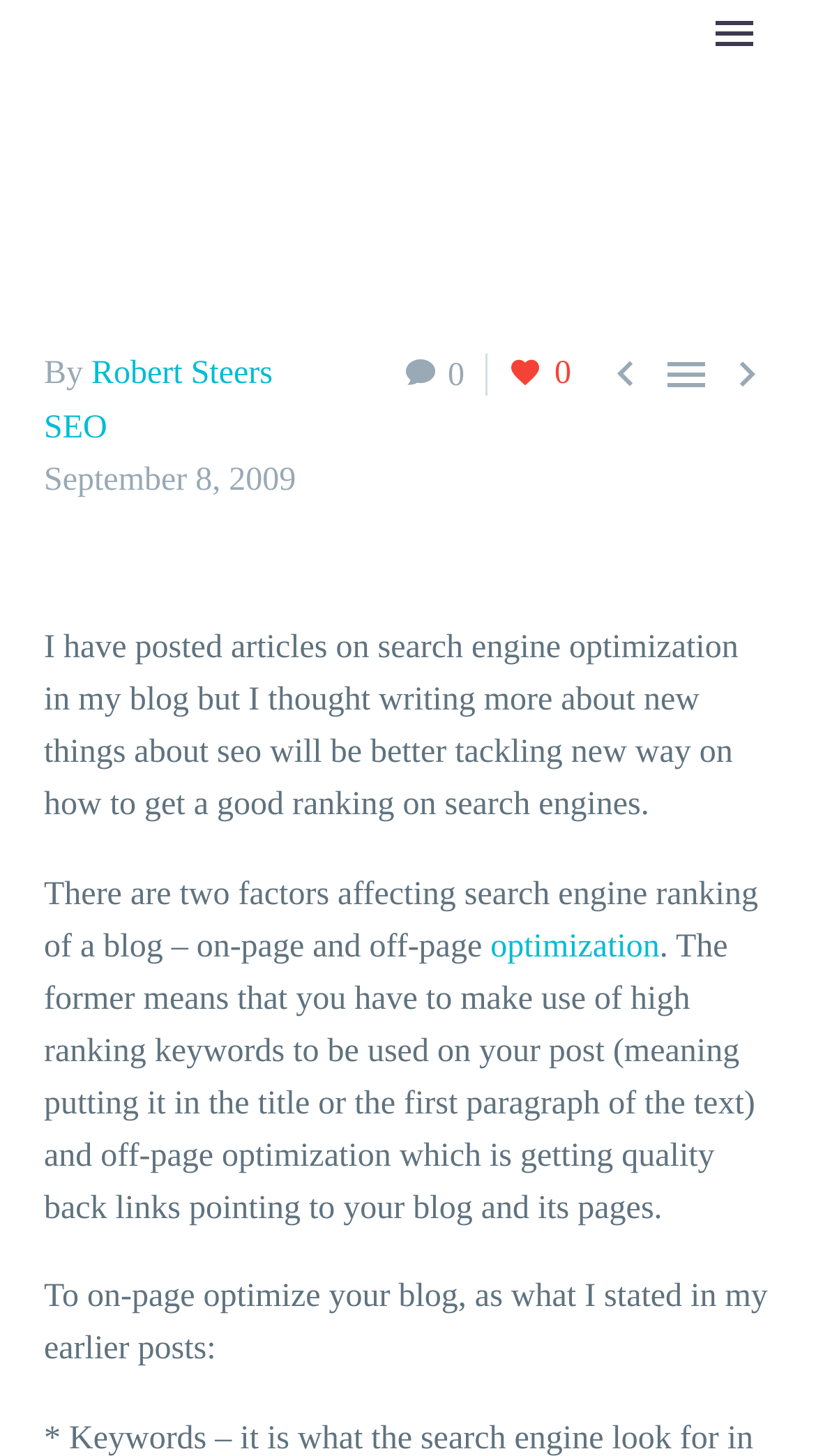Could you locate the bounding box coordinates for the section that should be clicked to accomplish this task: "Click on the 'optimization' link".

[0.601, 0.638, 0.808, 0.662]